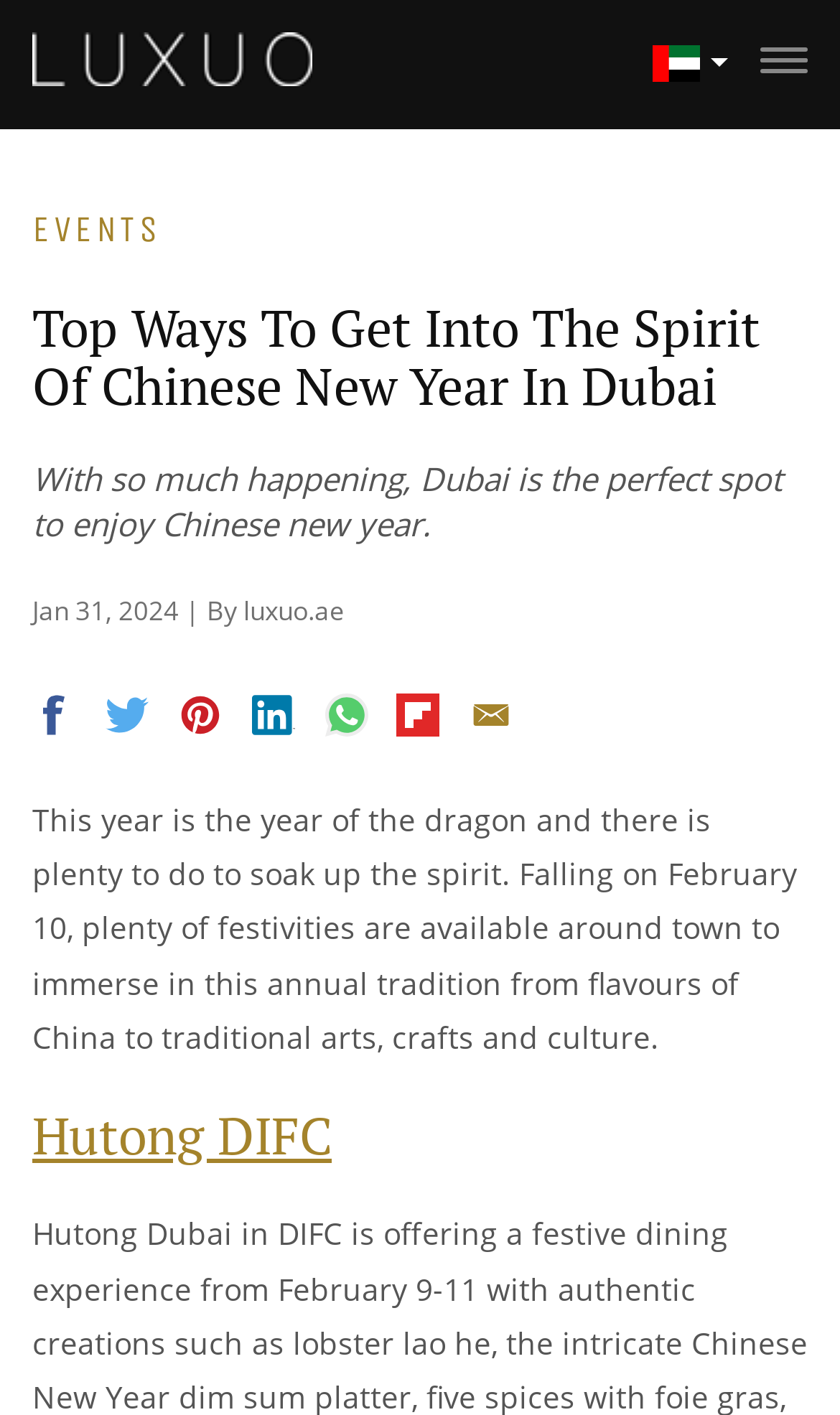Extract the bounding box coordinates of the UI element described by: "Hutong DIFC". The coordinates should include four float numbers ranging from 0 to 1, e.g., [left, top, right, bottom].

[0.038, 0.778, 0.395, 0.826]